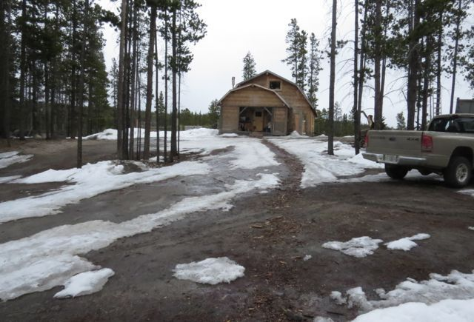Is the location accessible by vehicle?
Refer to the image and provide a detailed answer to the question.

The presence of a vehicle parked nearby suggests that the remote wilderness location is accessible by vehicle, despite its rugged and serene surroundings.